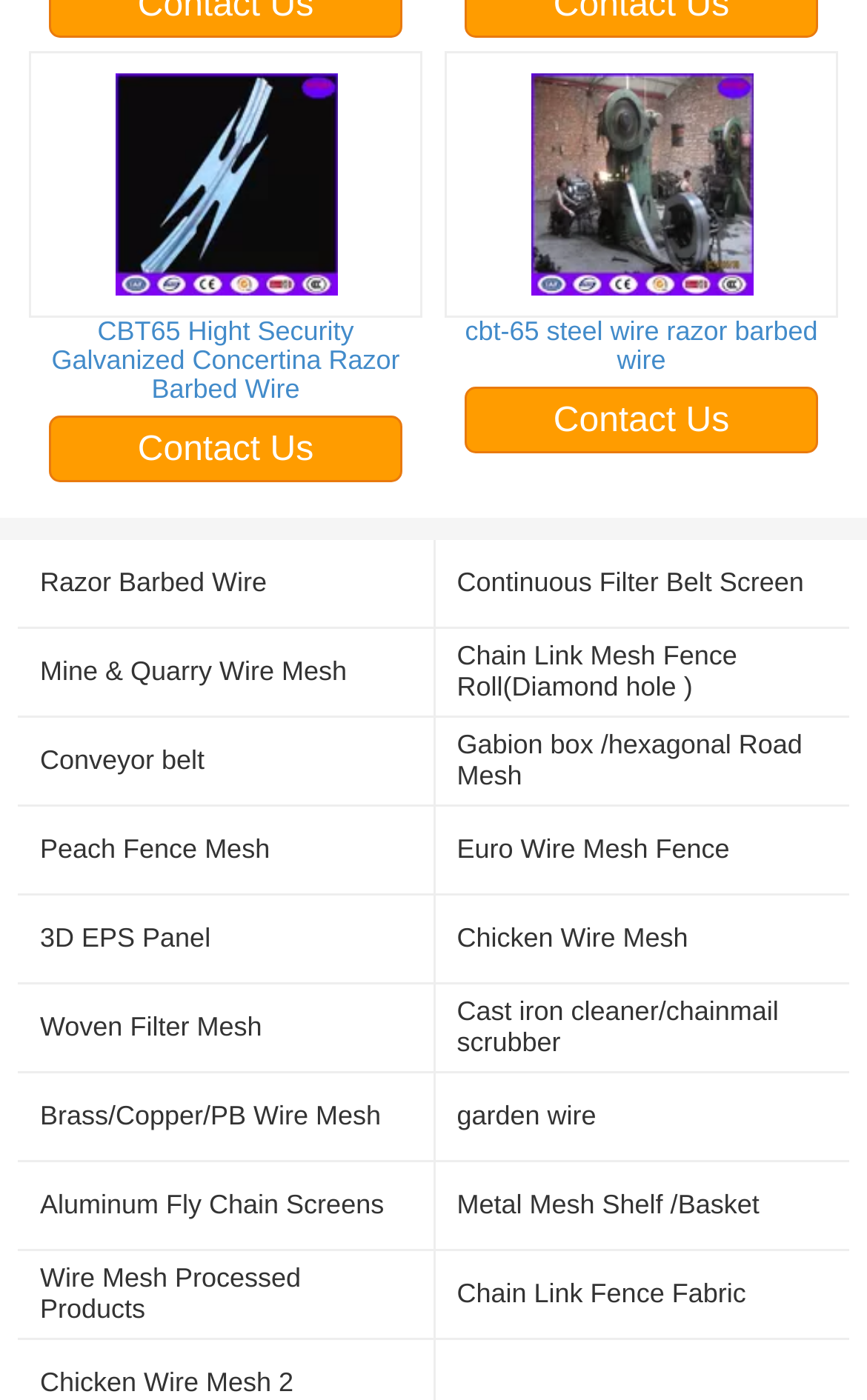Pinpoint the bounding box coordinates of the element you need to click to execute the following instruction: "Explore Razor Barbed Wire". The bounding box should be represented by four float numbers between 0 and 1, in the format [left, top, right, bottom].

[0.046, 0.406, 0.473, 0.427]